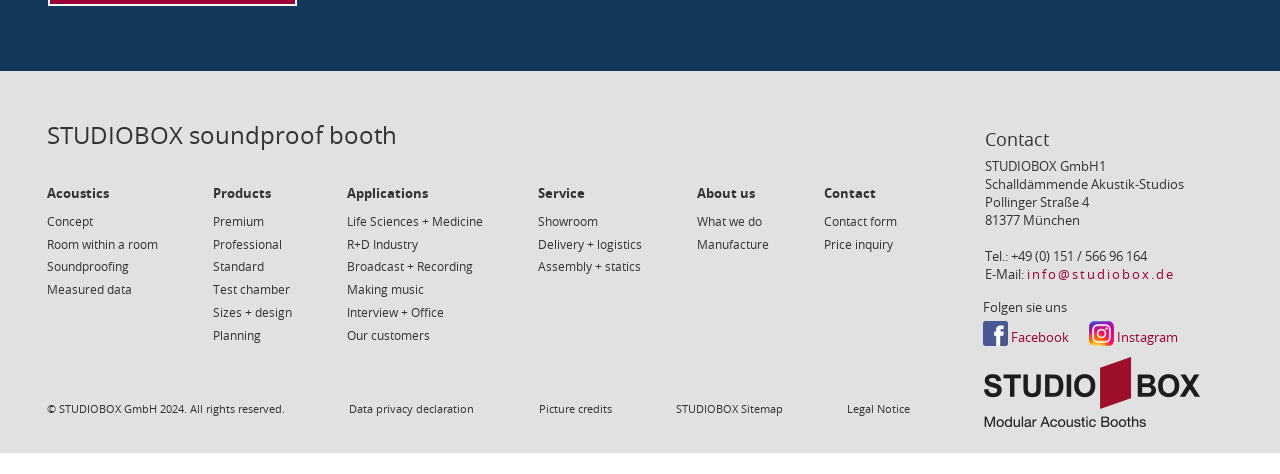Determine the bounding box for the UI element as described: "Life Sciences + Medicine". The coordinates should be represented as four float numbers between 0 and 1, formatted as [left, top, right, bottom].

[0.271, 0.449, 0.377, 0.483]